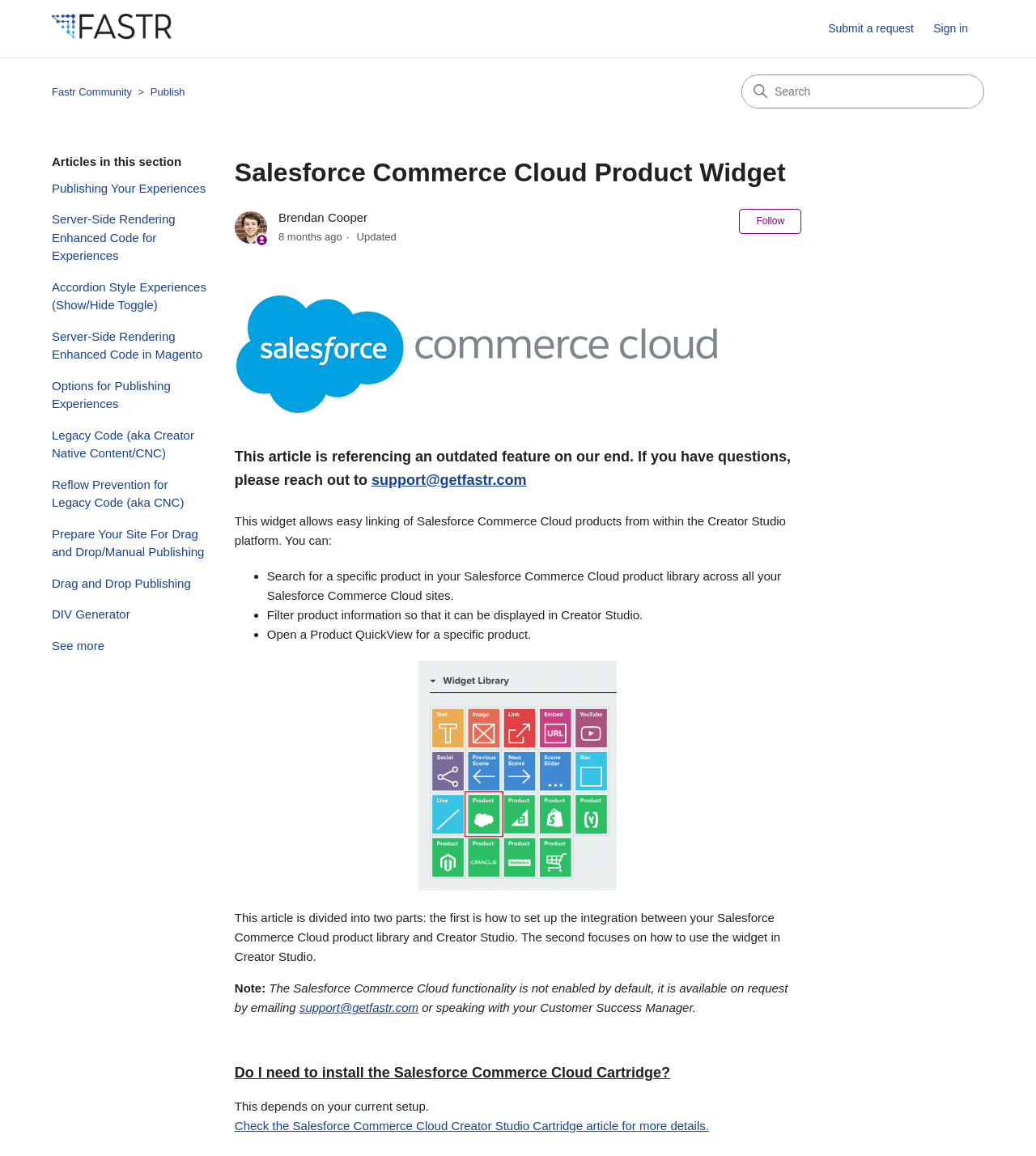Pinpoint the bounding box coordinates of the element to be clicked to execute the instruction: "Check the Salesforce Commerce Cloud Creator Studio Cartridge article for more details".

[0.226, 0.968, 0.684, 0.98]